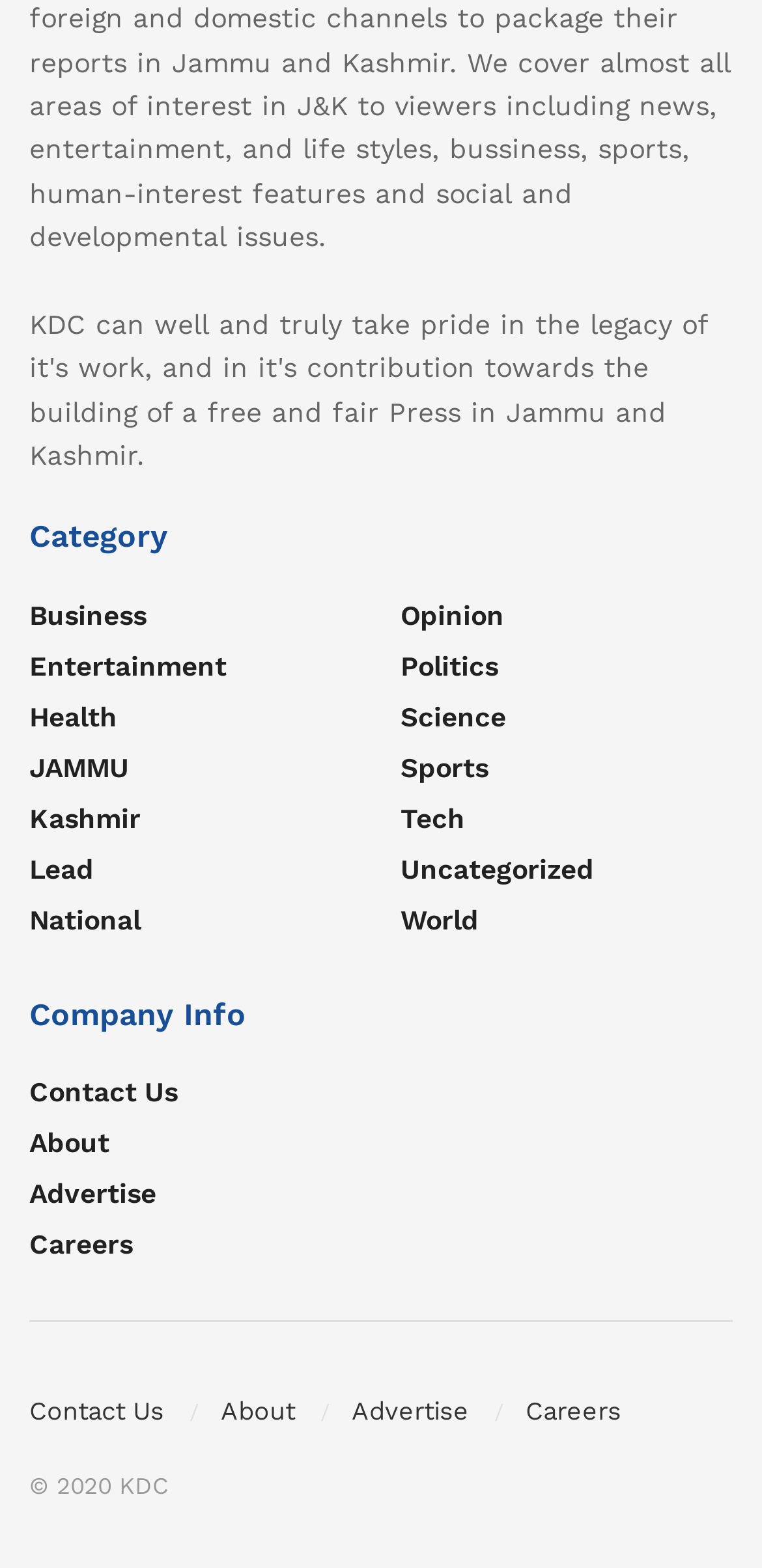Show me the bounding box coordinates of the clickable region to achieve the task as per the instruction: "View Company Info".

[0.038, 0.634, 0.962, 0.662]